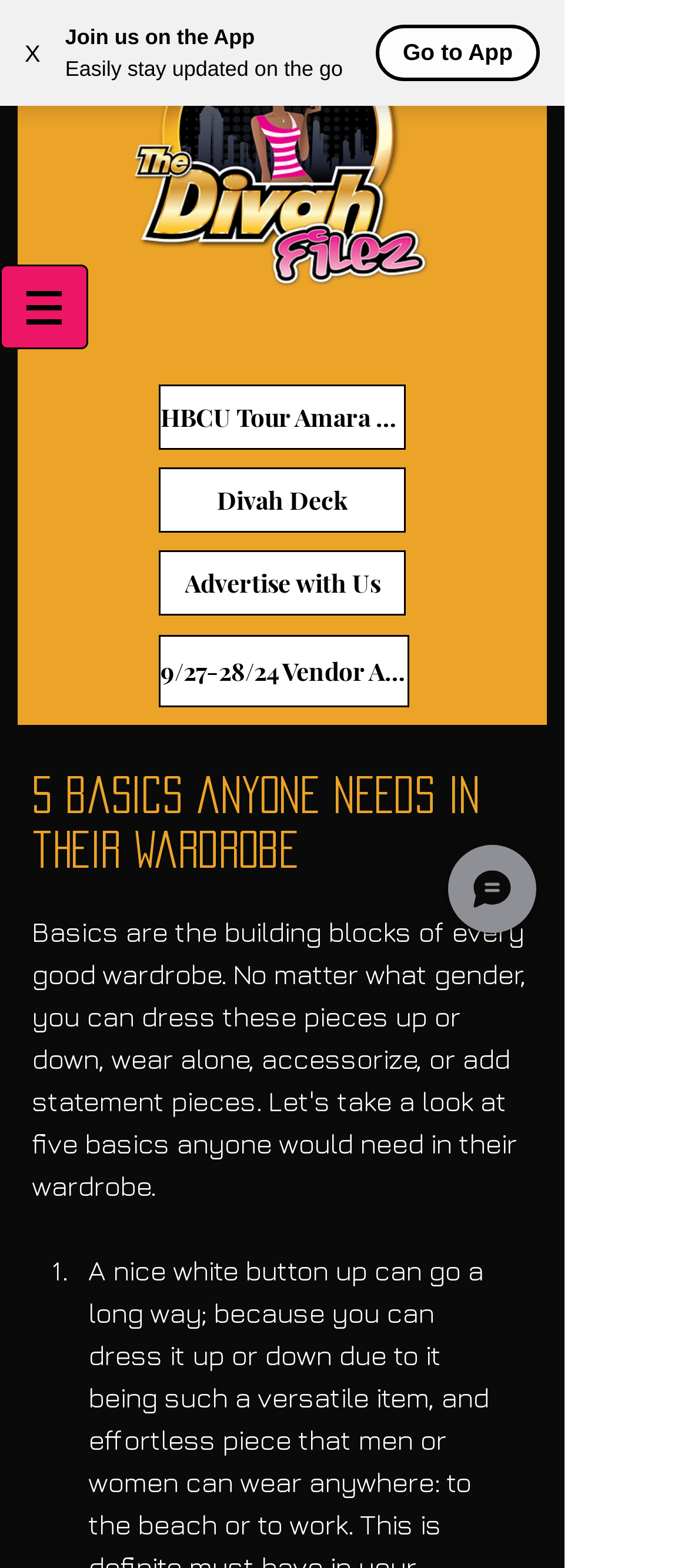Generate a comprehensive caption for the webpage you are viewing.

The webpage appears to be a blog or article page, with a focus on fashion and lifestyle. At the top left corner, there is a button with an "X" symbol, likely used to close a notification or popup. Next to it, there is a section promoting a mobile app, with a static text "Join us on the App" and a call-to-action button "Go to App" on the right side.

Below this section, there is a navigation menu labeled "Site" with a dropdown menu icon, which contains a logo image. On the right side of the navigation menu, there is a logo image of "The DivahFilez" with a rectangular shape.

The main content of the page is divided into two sections. On the left side, there are four links to different articles or pages, including "HBCU Tour Amara & Blacchyna", "Divah Deck", "Advertise with Us", and "9/27-28/24 Vendor Application". On the right side, there is a heading "5 basics anyone needs in their wardrobe" with a list of items, starting with "1.".

At the bottom right corner, there is a chat button with an image of a speech bubble.